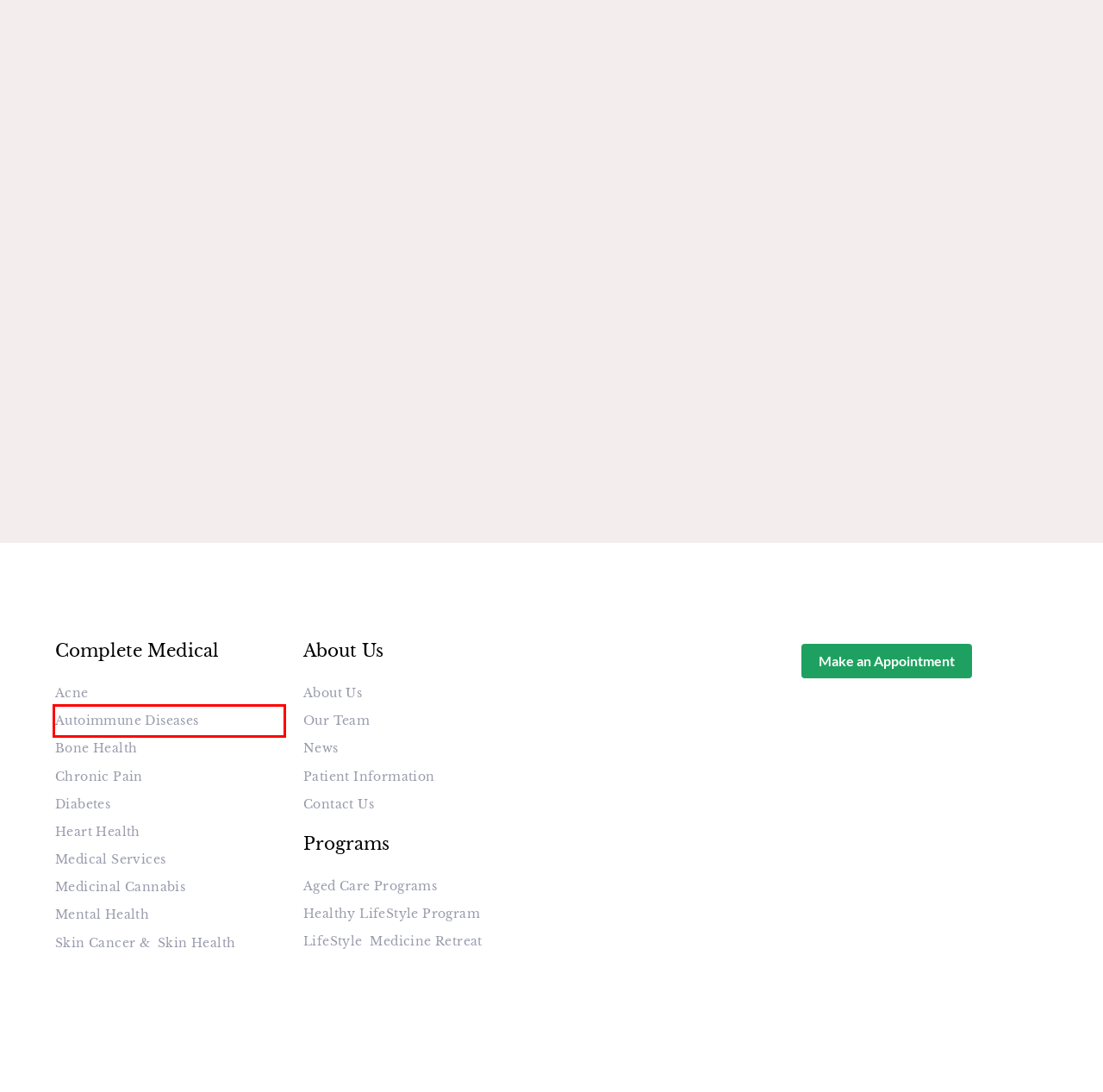Using the screenshot of a webpage with a red bounding box, pick the webpage description that most accurately represents the new webpage after the element inside the red box is clicked. Here are the candidates:
A. ACNE - Complete Health at Crossways
B. Diabetes - Complete Health at Crossways
C. Chronic Pain - Complete Health at Crossways
D. Autoimmune Diseases - Complete Health at Crossways
E. Mental Health - Complete Health at Crossways
F. AGED CARE PROGRAM - Complete Health at Crossways
G. Lifestyle Retreat Medicine Terrigal, Central Coast
H. Patient Information - Complete Health at Crossways

D